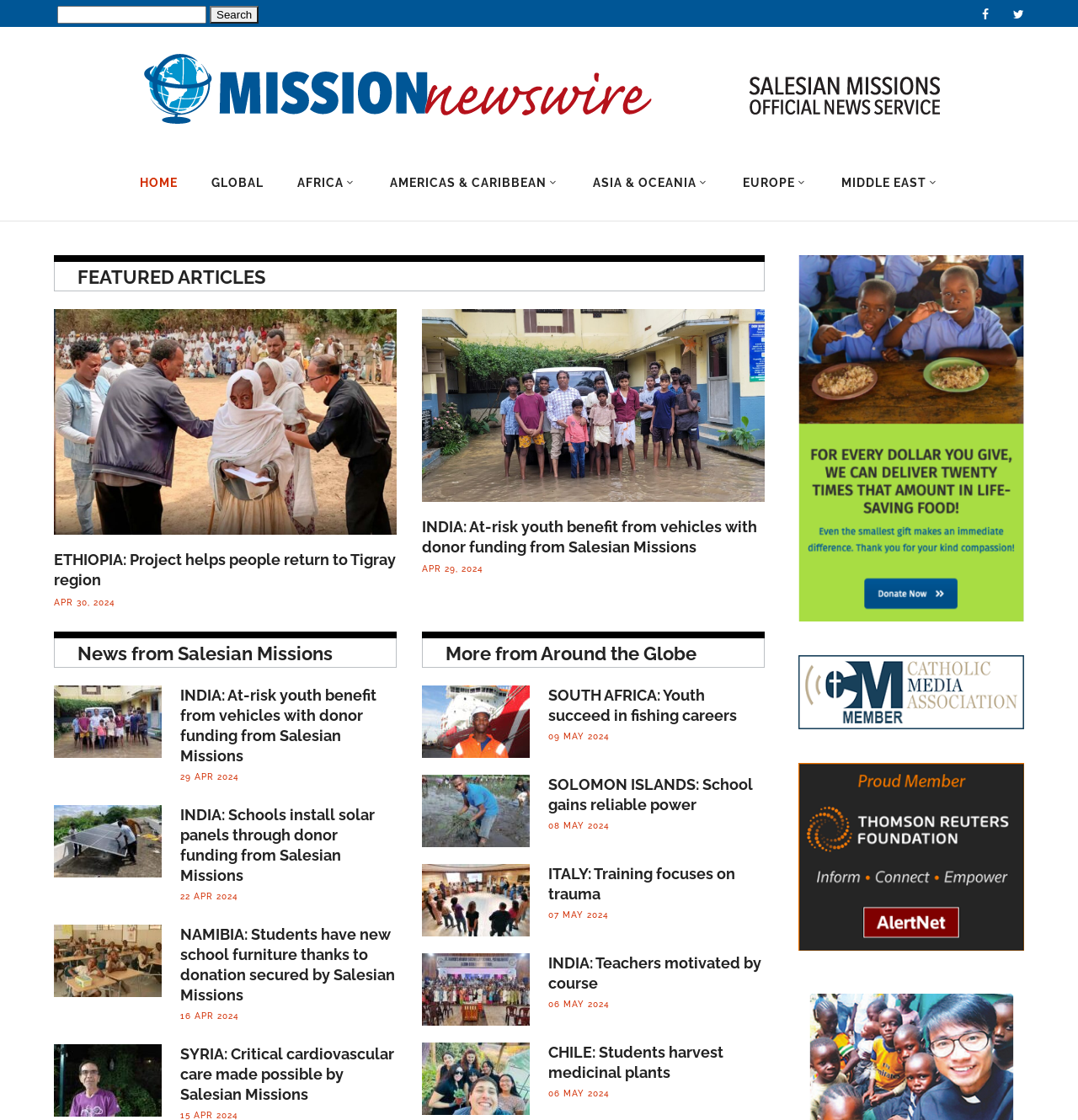Determine the bounding box of the UI component based on this description: "Business". The bounding box coordinates should be four float values between 0 and 1, i.e., [left, top, right, bottom].

None